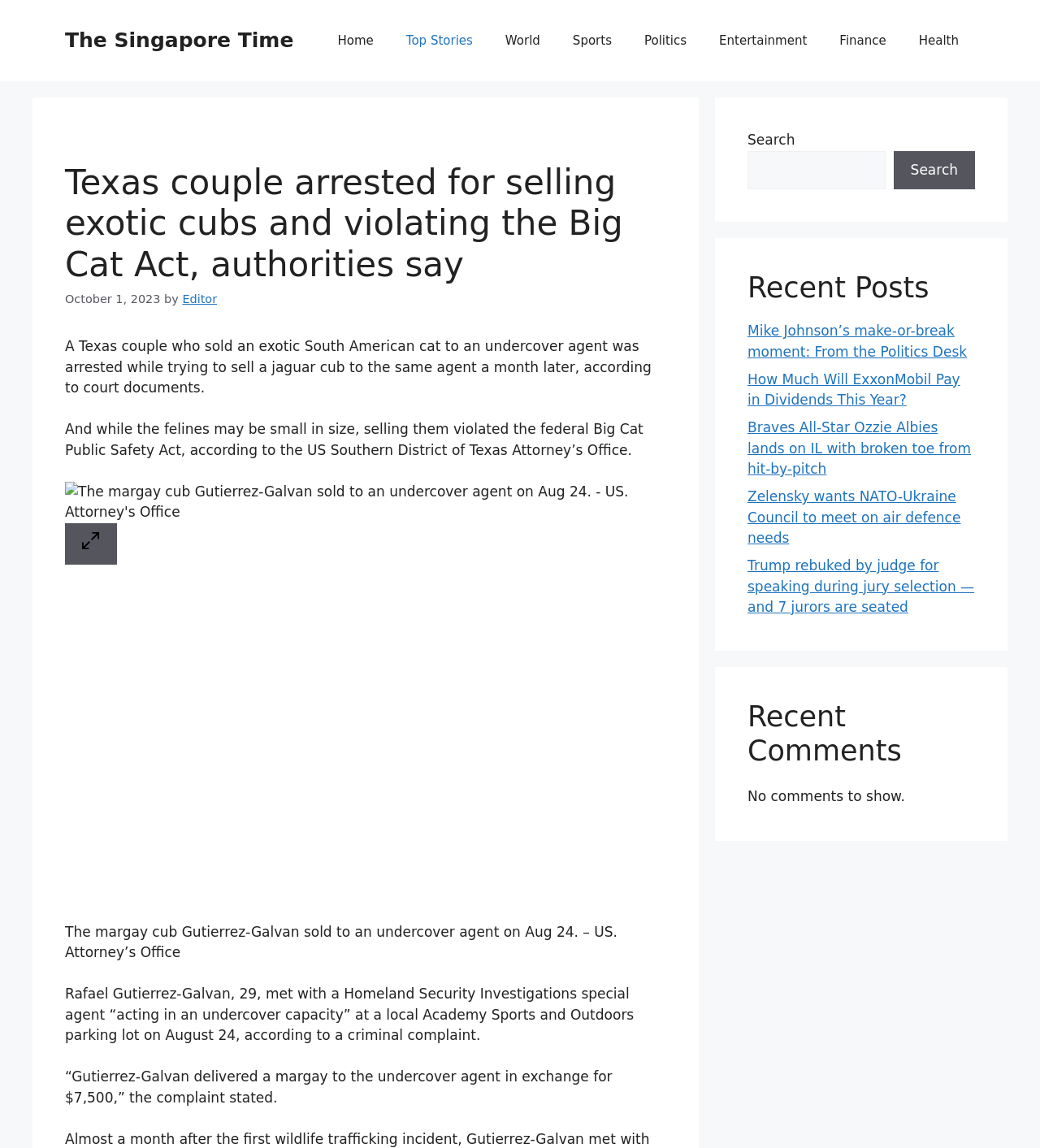Please analyze the image and give a detailed answer to the question:
What is the date of the article?

I determined the answer by looking at the time element in the content section, which contains the text 'October 1, 2023'. This suggests that the article was published on this date.